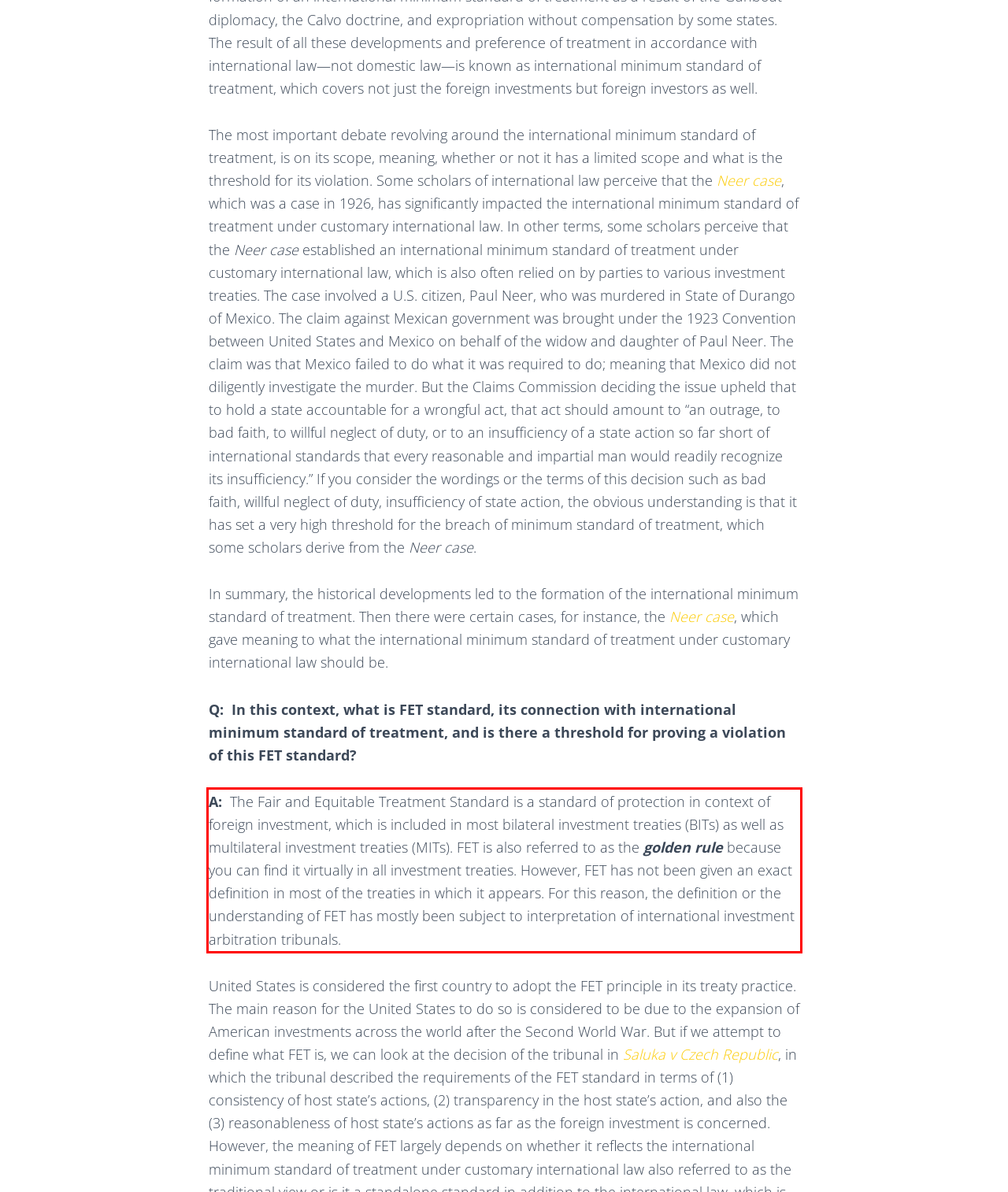Please look at the webpage screenshot and extract the text enclosed by the red bounding box.

A: The Fair and Equitable Treatment Standard is a standard of protection in context of foreign investment, which is included in most bilateral investment treaties (BITs) as well as multilateral investment treaties (MITs). FET is also referred to as the golden rule because you can find it virtually in all investment treaties. However, FET has not been given an exact definition in most of the treaties in which it appears. For this reason, the definition or the understanding of FET has mostly been subject to interpretation of international investment arbitration tribunals.